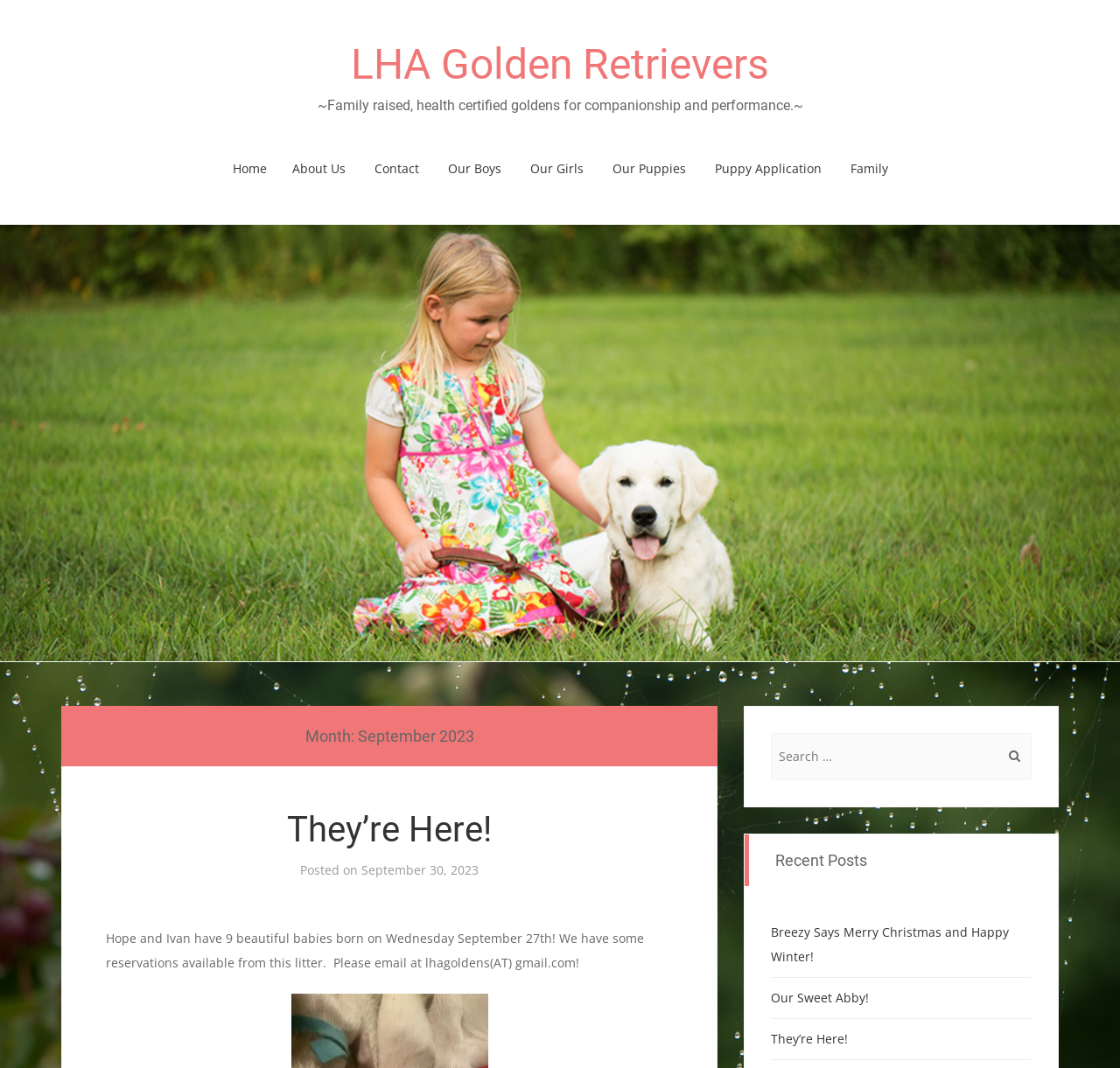How many puppies were born on September 27th?
Please interpret the details in the image and answer the question thoroughly.

The webpage mentions 'Hope and Ivan have 9 beautiful babies born on Wednesday September 27th!' which indicates that 9 puppies were born on that day.